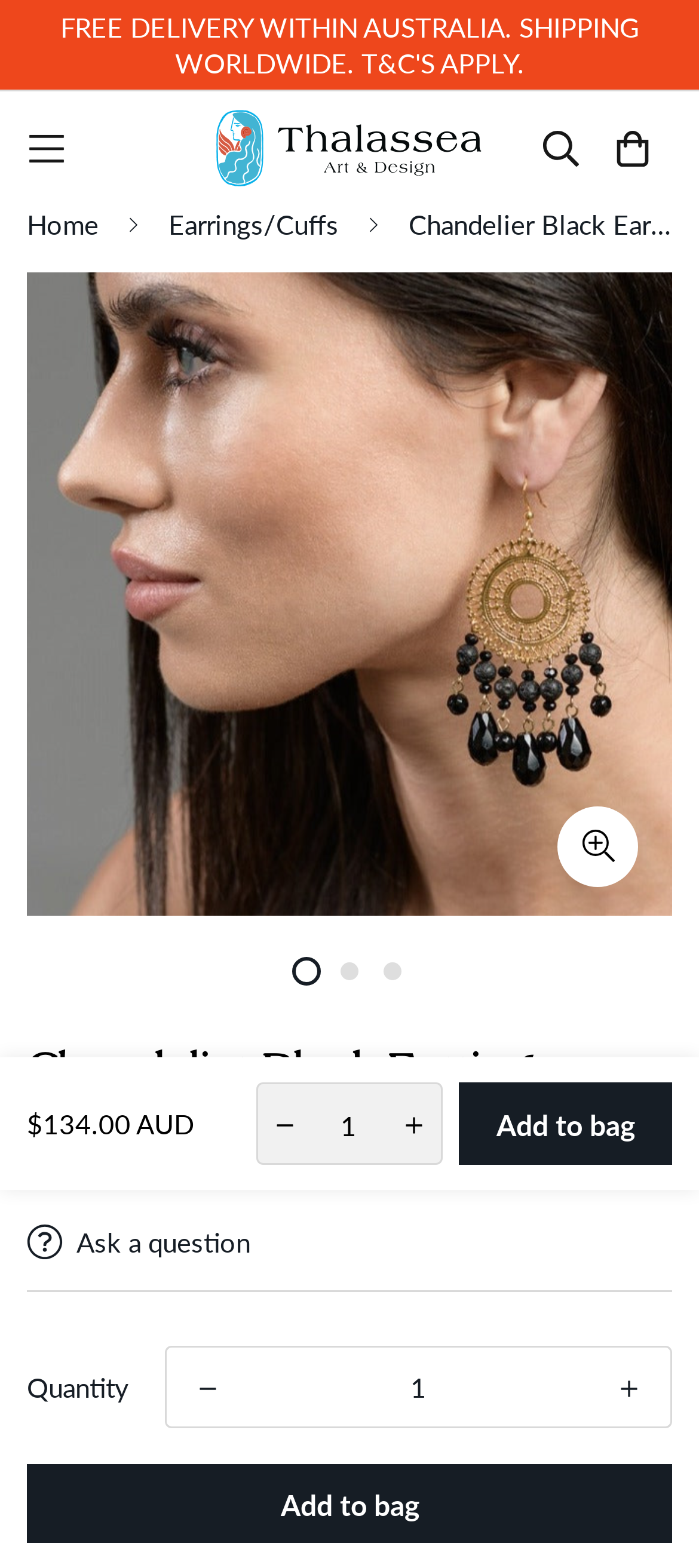What is the material of the earrings?
Please provide a single word or phrase as your answer based on the image.

Gold plated brass